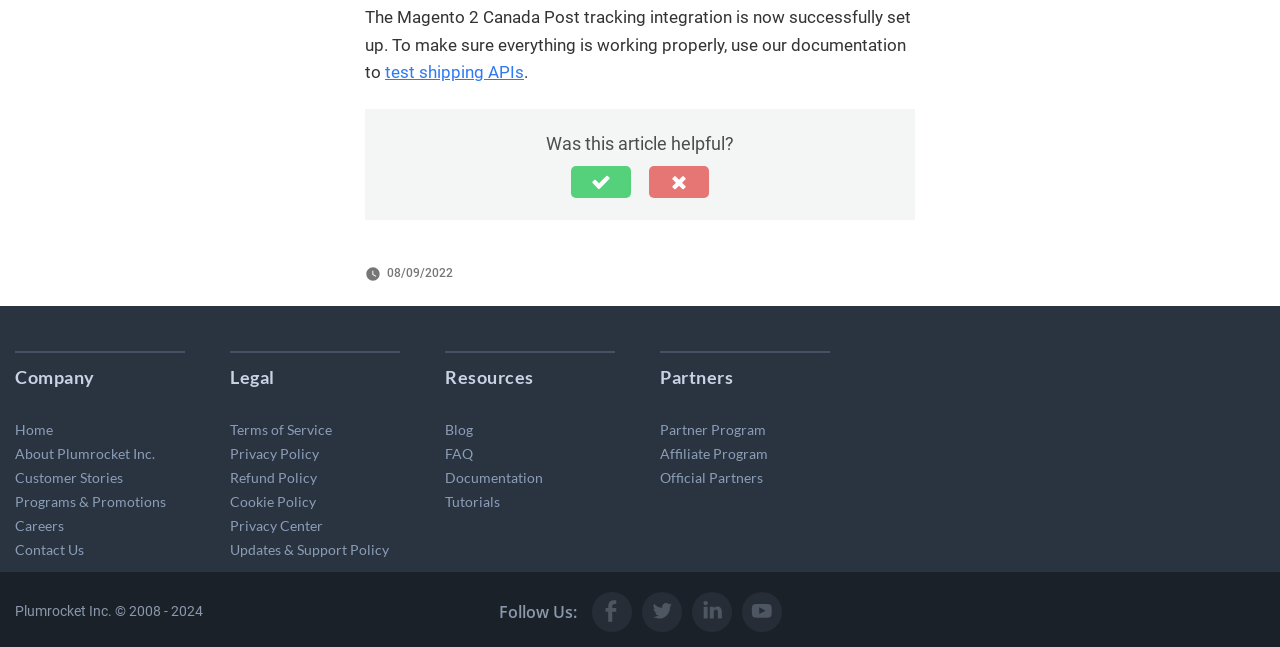Find and specify the bounding box coordinates that correspond to the clickable region for the instruction: "go to home page".

[0.012, 0.65, 0.041, 0.676]